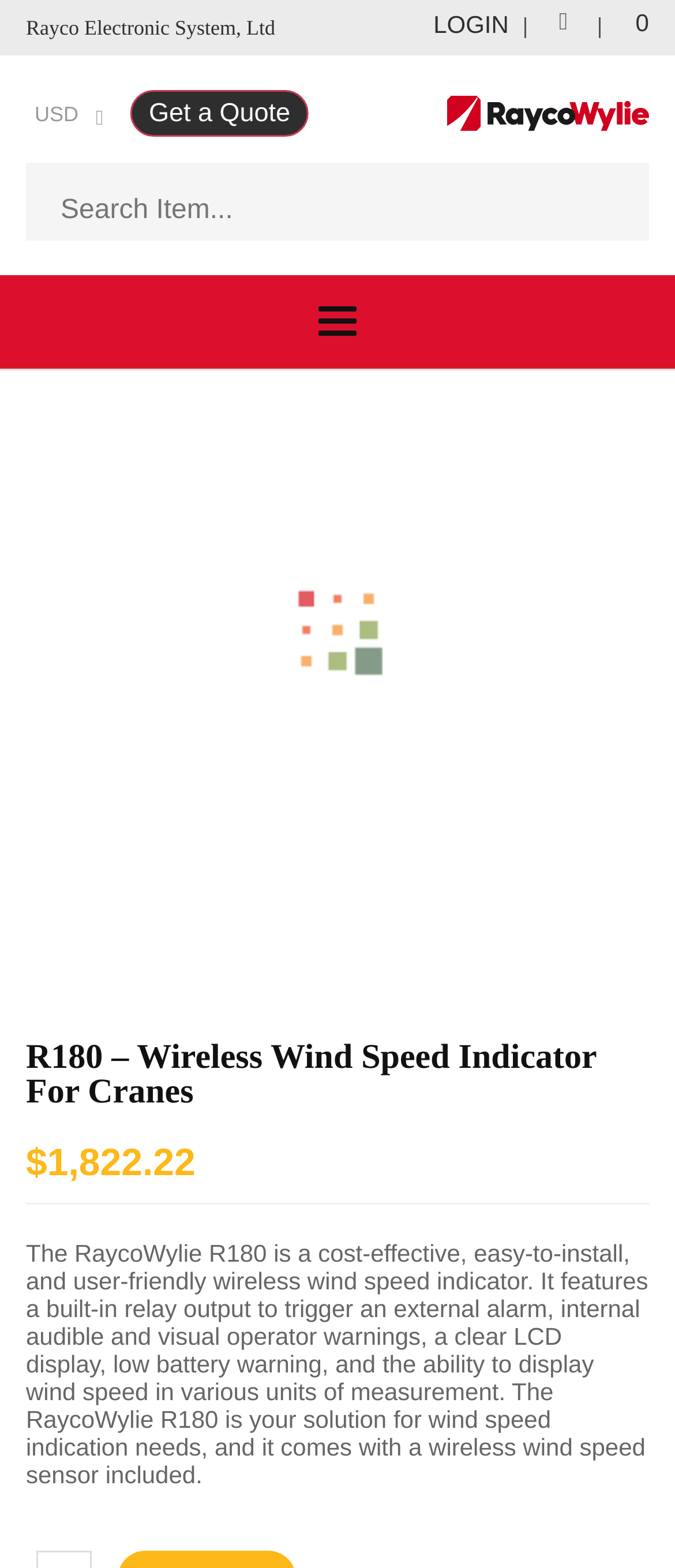What is the company name?
Look at the screenshot and give a one-word or phrase answer.

Rayco Electronic System, Ltd